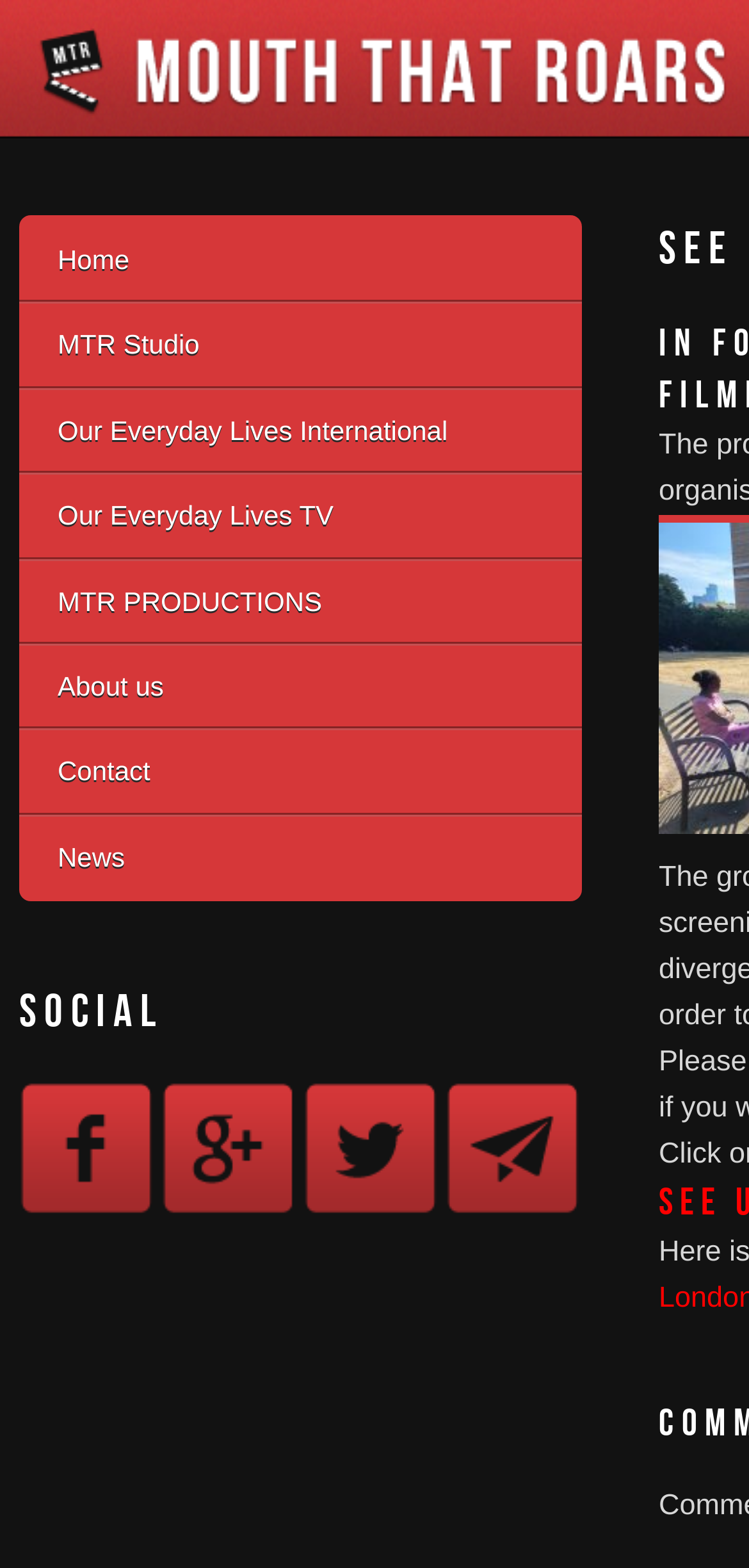Please find the bounding box coordinates of the element that you should click to achieve the following instruction: "visit MTR Studio". The coordinates should be presented as four float numbers between 0 and 1: [left, top, right, bottom].

[0.077, 0.206, 0.777, 0.234]